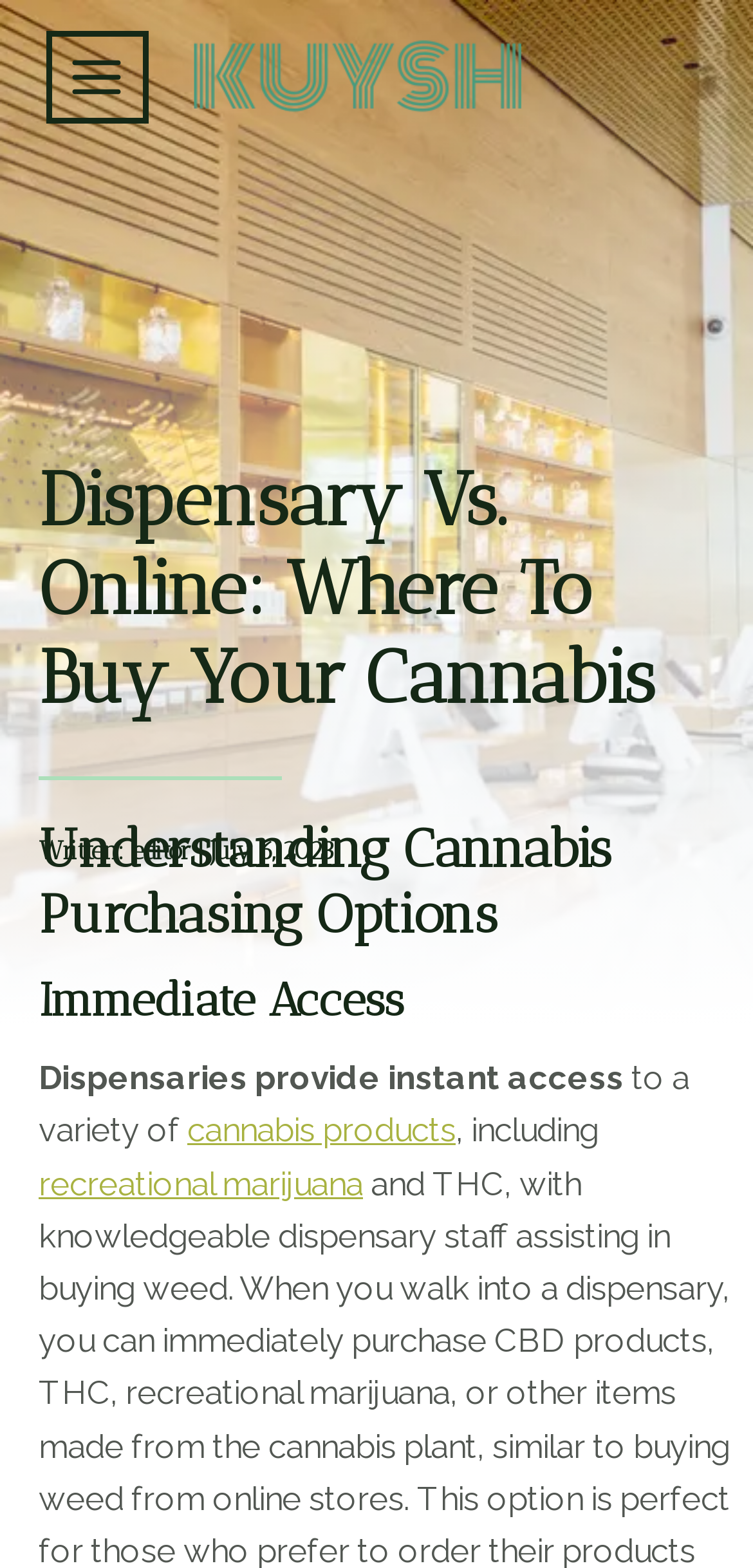Give a detailed overview of the webpage's appearance and contents.

The webpage is about comparing dispensaries and online options for buying cannabis. At the top left corner, there is a button to open a menu. Next to it, on the top center, is a link to "KUYSH" accompanied by the "kuysh logo" image. 

Below the logo, there is a large figure that spans the entire width of the page. Within this figure, there is a heading that reads "Dispensary Vs. Online: Where To Buy Your Cannabis" positioned near the top center of the page. 

Underneath the heading, there is a horizontal separator line. Below the separator, there is a heading that indicates the author and date of the article, "Written: editor | July 6, 2023". 

The main content of the page starts with a heading "Understanding Cannabis Purchasing Options" followed by another heading "Immediate Access". Below these headings, there are three blocks of text. The first block reads "Dispensaries provide instant access to a variety of". The second block is a link to "cannabis products". The third block reads ", including". The fourth block is a link to "recreational marijuana".